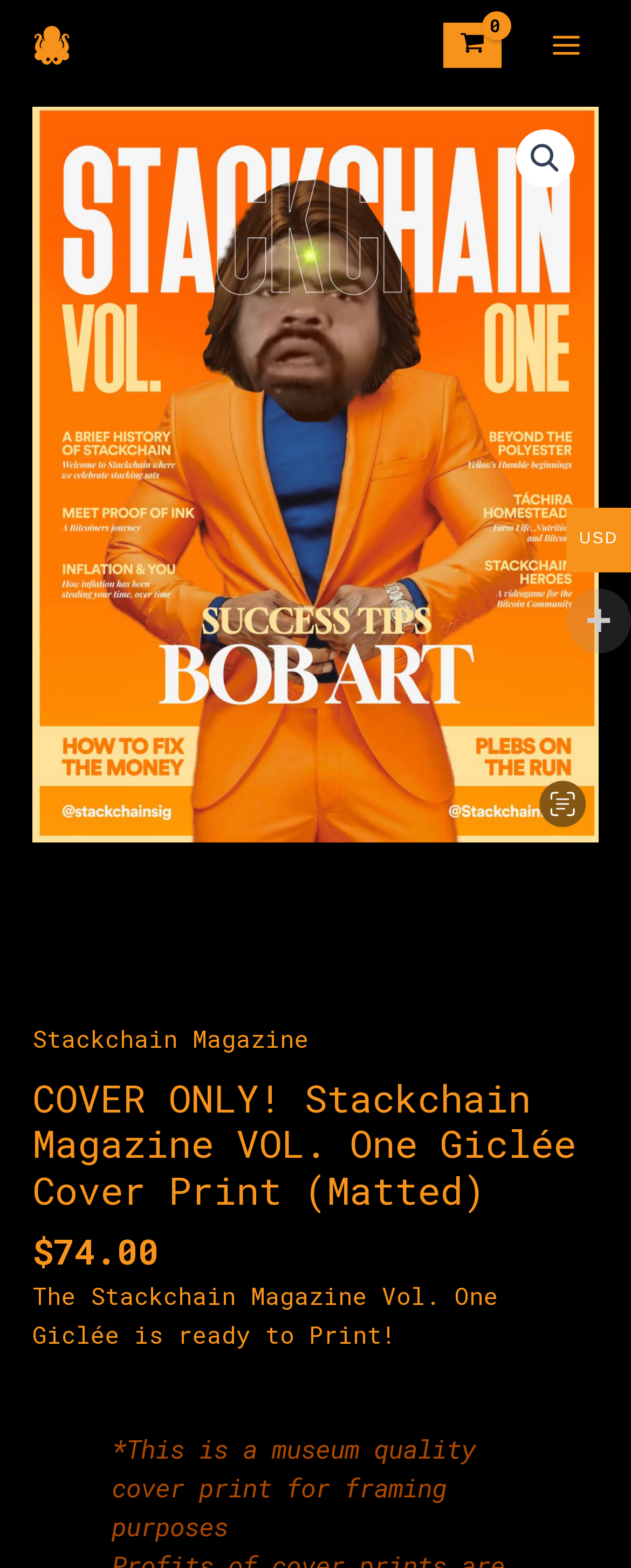Carefully examine the image and provide an in-depth answer to the question: Is the main menu expanded?

I found a button element with the text 'Main Menu' and the attribute 'expanded: False', which indicates that the main menu is not currently expanded.